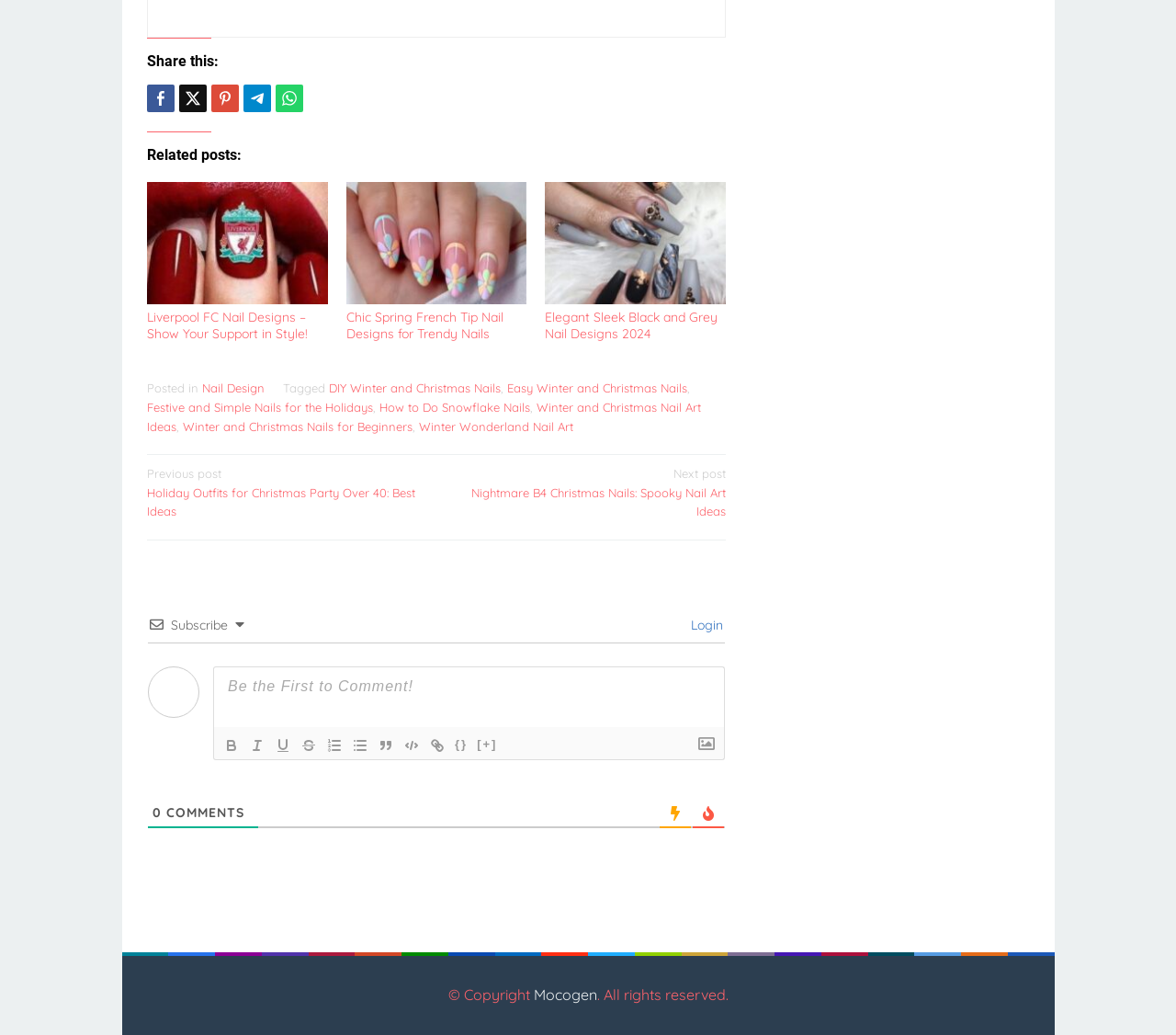What is the category of the post according to the footer?
Please provide a single word or phrase based on the screenshot.

Nail Design